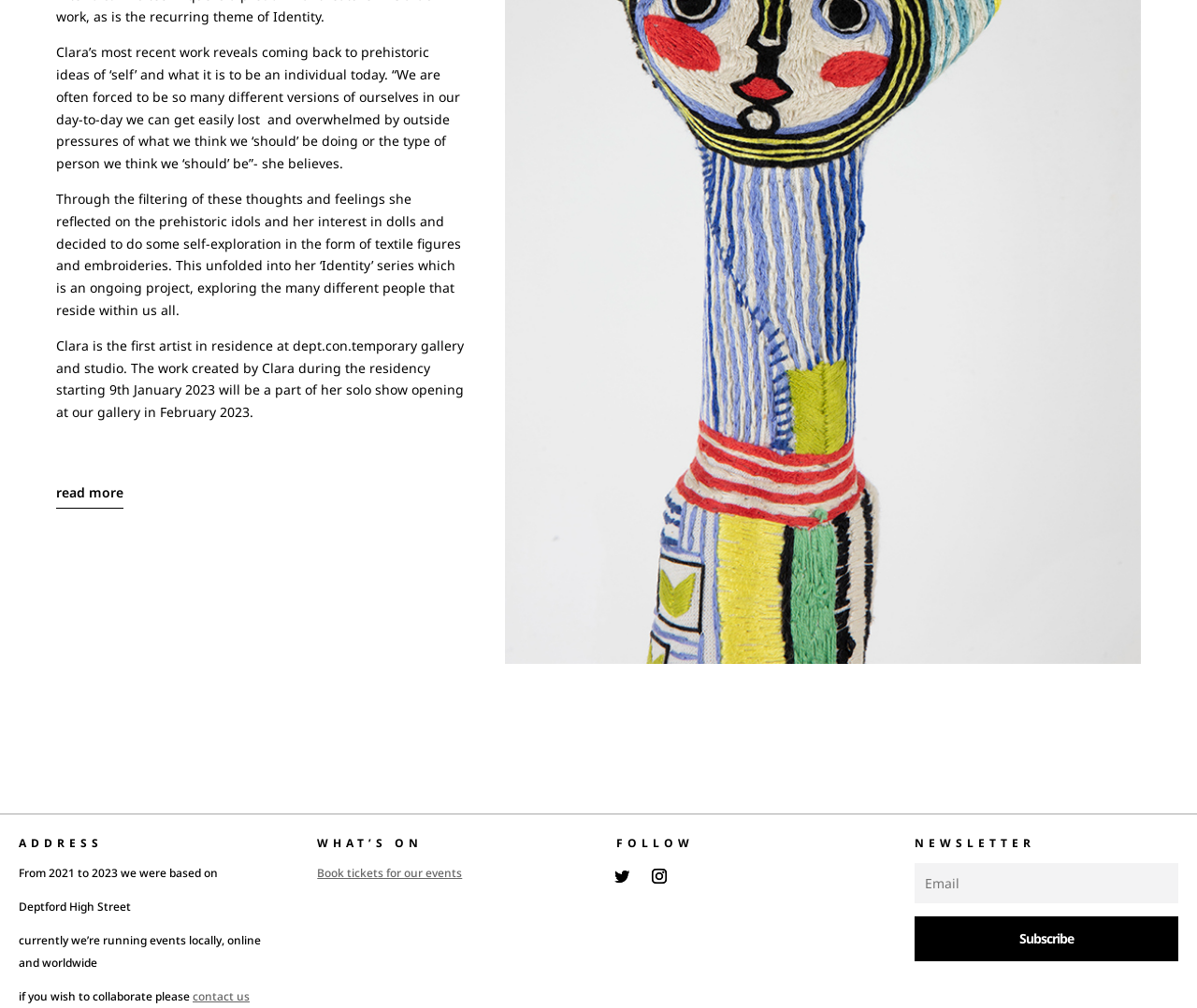Extract the bounding box coordinates for the UI element described as: "name="et_pb_signup_email" placeholder="Email"".

[0.764, 0.856, 0.984, 0.896]